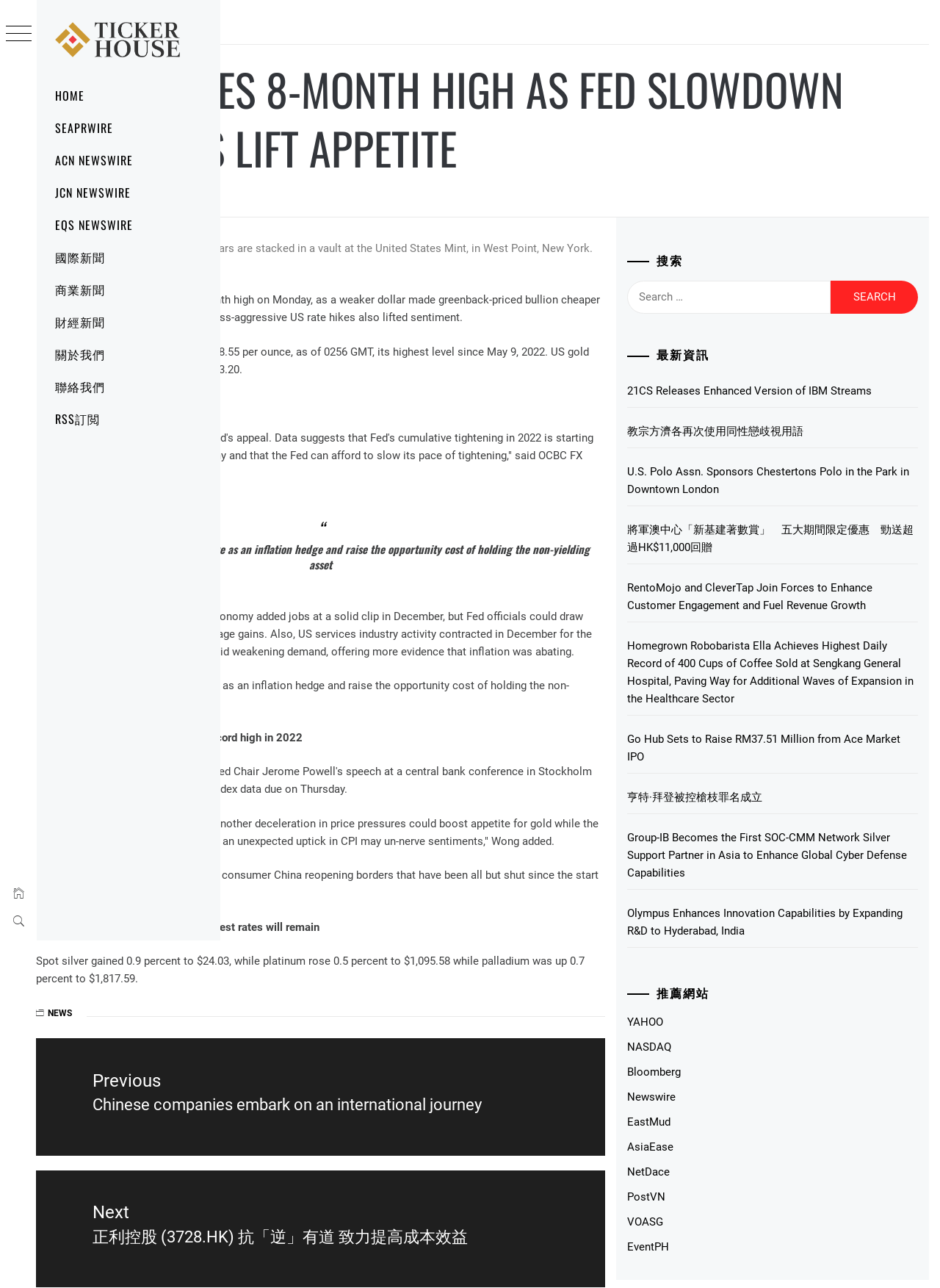Provide a thorough summary of the webpage.

This webpage is about a news article titled "Gold scales 8-month high as Fed slowdown prospects lift appetite" from Ticker House. At the top, there is a navigation menu with links to "HOME", "SEAPRWIRE", "ACN NEWSWIRE", and other news categories. Below the navigation menu, there is a heading with the article title, followed by a publication date and author information.

The article itself is divided into several paragraphs, with a photo of gold bars at the top. The text discusses the recent increase in gold prices due to a weaker dollar and hopes of less-aggressive US rate hikes. There are quotes from an OCBC FX strategist and information about the US economy, including job market data and inflation rates.

On the right side of the page, there is a search bar and a section titled "最新資訊" (Latest News) with links to other news articles. Below that, there is a section titled "推薦網站" (Recommended Websites) with links to other news websites such as Yahoo, Nasdaq, and Bloomberg.

At the bottom of the page, there is a footer with links to "NEWS", "Post navigation", and other sections. There is also a "Previous post" link to another article titled "Chinese companies embark on an international journey".